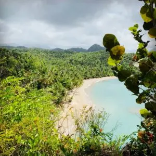What body of water is visible in the background of the image?
Please describe in detail the information shown in the image to answer the question.

The caption states that the 'pristine waters of the Caribbean Sea' are visible in the background of the image, indicating that the body of water is the Caribbean Sea.